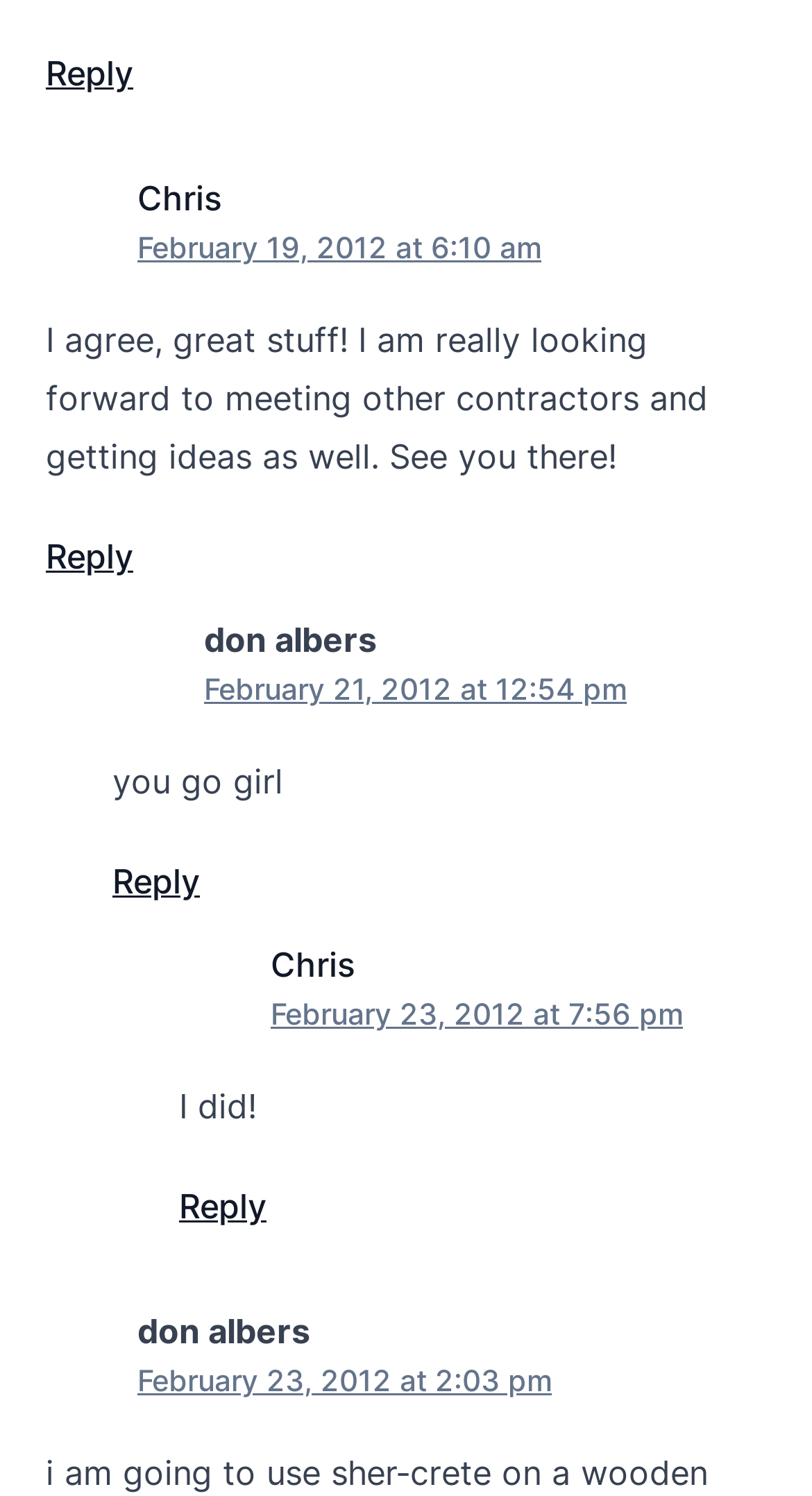What is the time of don albers's comment on February 23, 2012?
Please look at the screenshot and answer in one word or a short phrase.

2:03 pm